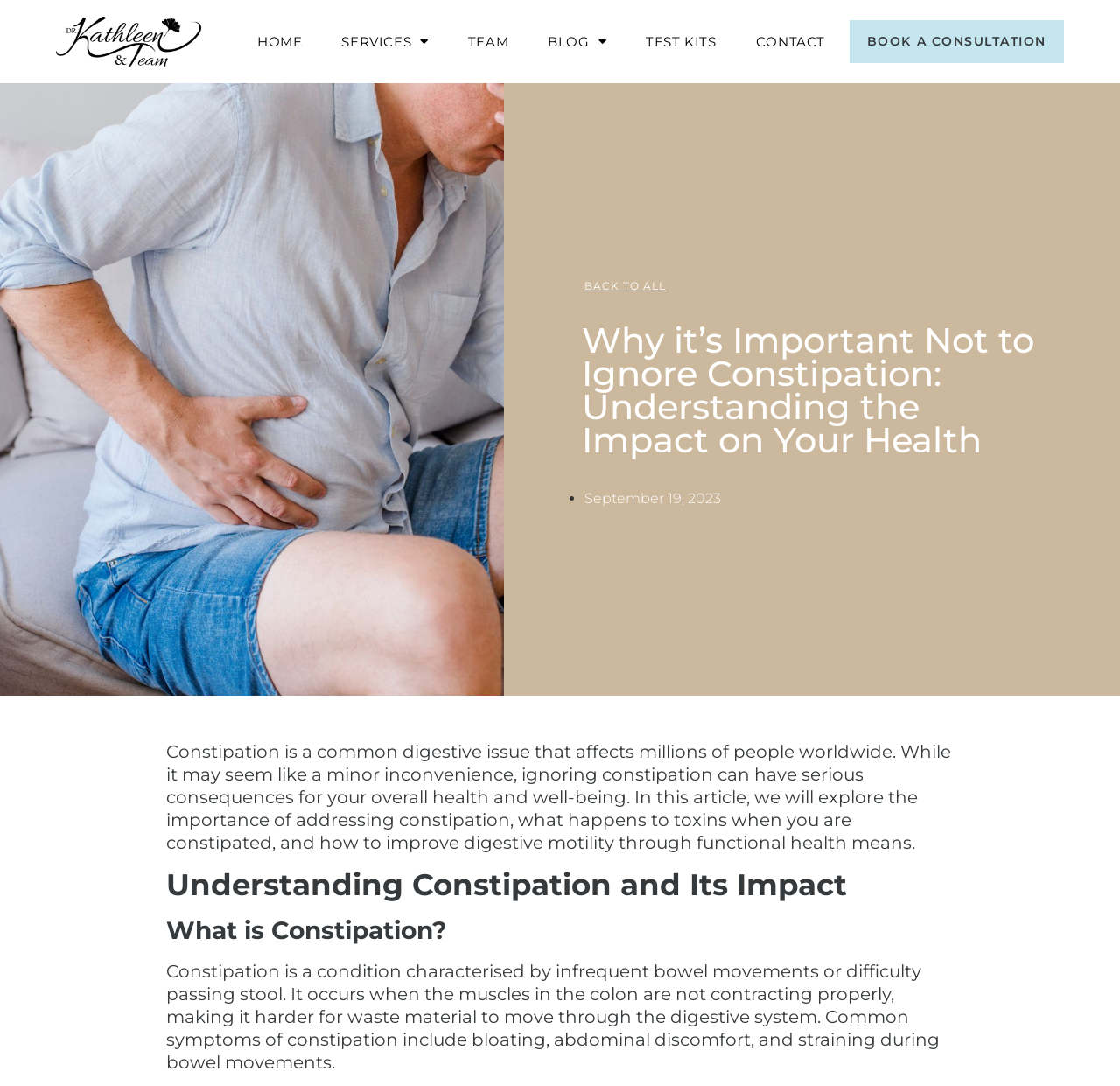Identify the bounding box coordinates of the clickable region necessary to fulfill the following instruction: "Book a consultation". The bounding box coordinates should be four float numbers between 0 and 1, i.e., [left, top, right, bottom].

[0.759, 0.019, 0.95, 0.058]